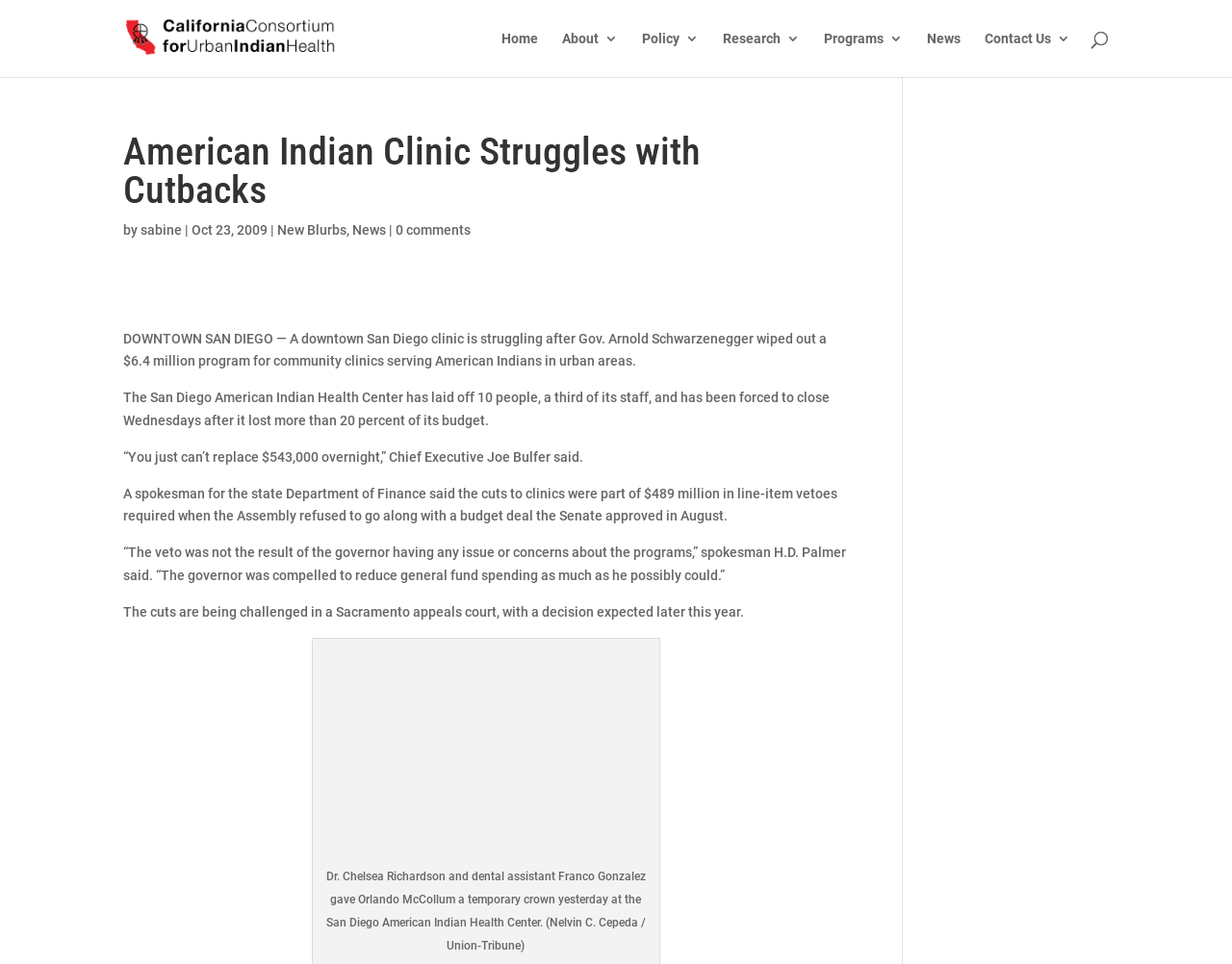Using the description "Programs", locate and provide the bounding box of the UI element.

[0.669, 0.033, 0.733, 0.08]